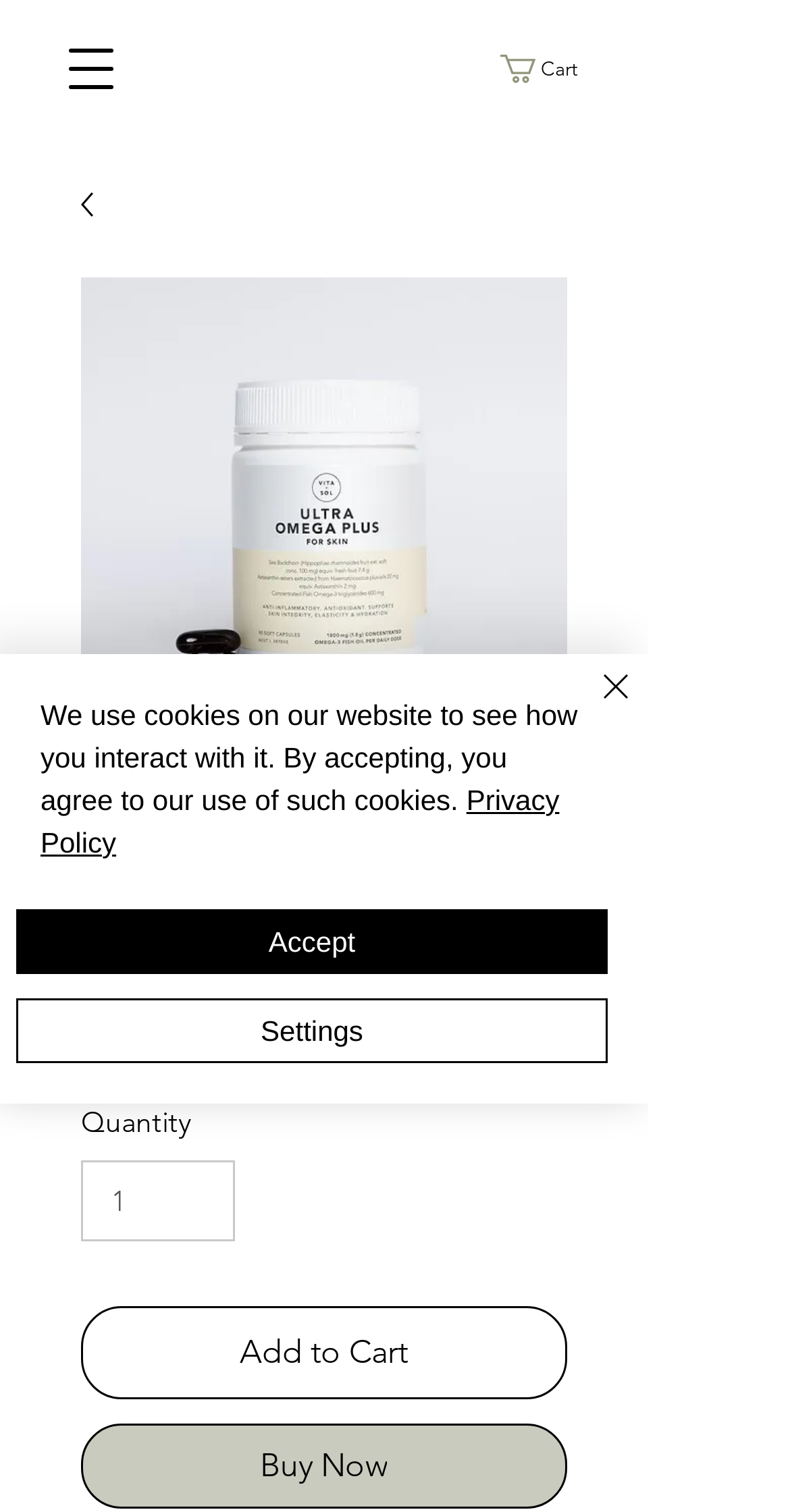Offer an in-depth caption of the entire webpage.

The webpage is about Vita Sol Ultra Omega Plus, a product for skin integrity, elasticity, and hydration. At the top left corner, there is a button to open the navigation menu. Next to it, there is a link with an SVG icon, which has a cart label. 

Below the navigation menu, there is a large image of the product, Vita Sol Ultra Omega Plus, taking up most of the width. Above the image, there is a heading with the product name. Below the image, there is a section with the product price, $69.00, and a label "Price". 

To the right of the price, there is a section with a "Quantity" label and a spin button to select the quantity. Below the quantity section, there are two buttons, "Add to Cart" and "Buy Now". 

At the bottom left corner, there are three links, "Phone", "Email", and "Facebook", each with an accompanying image. 

In the middle of the page, there is an alert box with a message about the website's use of cookies. The alert box has a "Privacy Policy" link, an "Accept" button, a "Settings" button, and a "Close" button with a close icon.